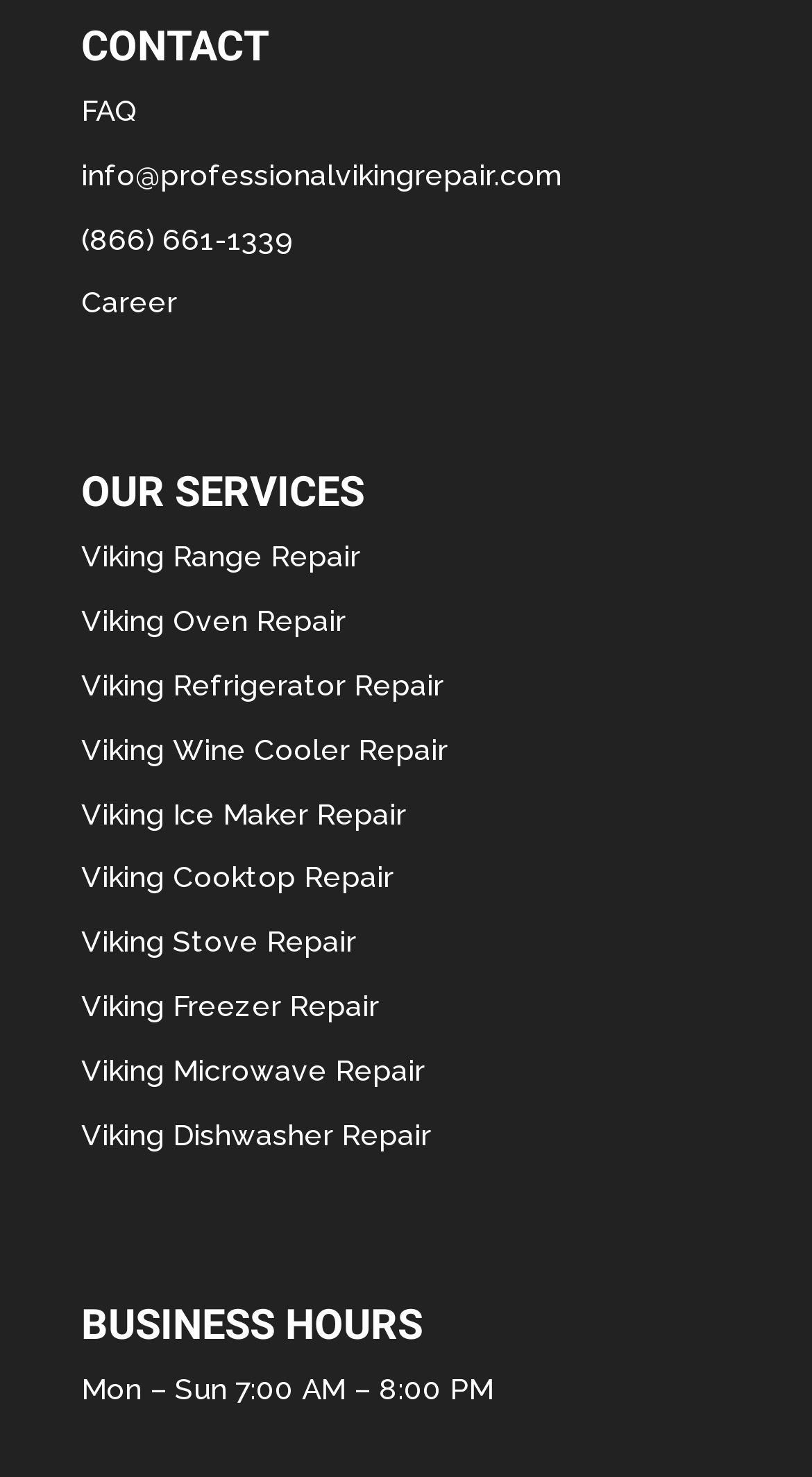Given the element description (866) 661-1339, predict the bounding box coordinates for the UI element in the webpage screenshot. The format should be (top-left x, top-left y, bottom-right x, bottom-right y), and the values should be between 0 and 1.

[0.1, 0.15, 0.362, 0.173]